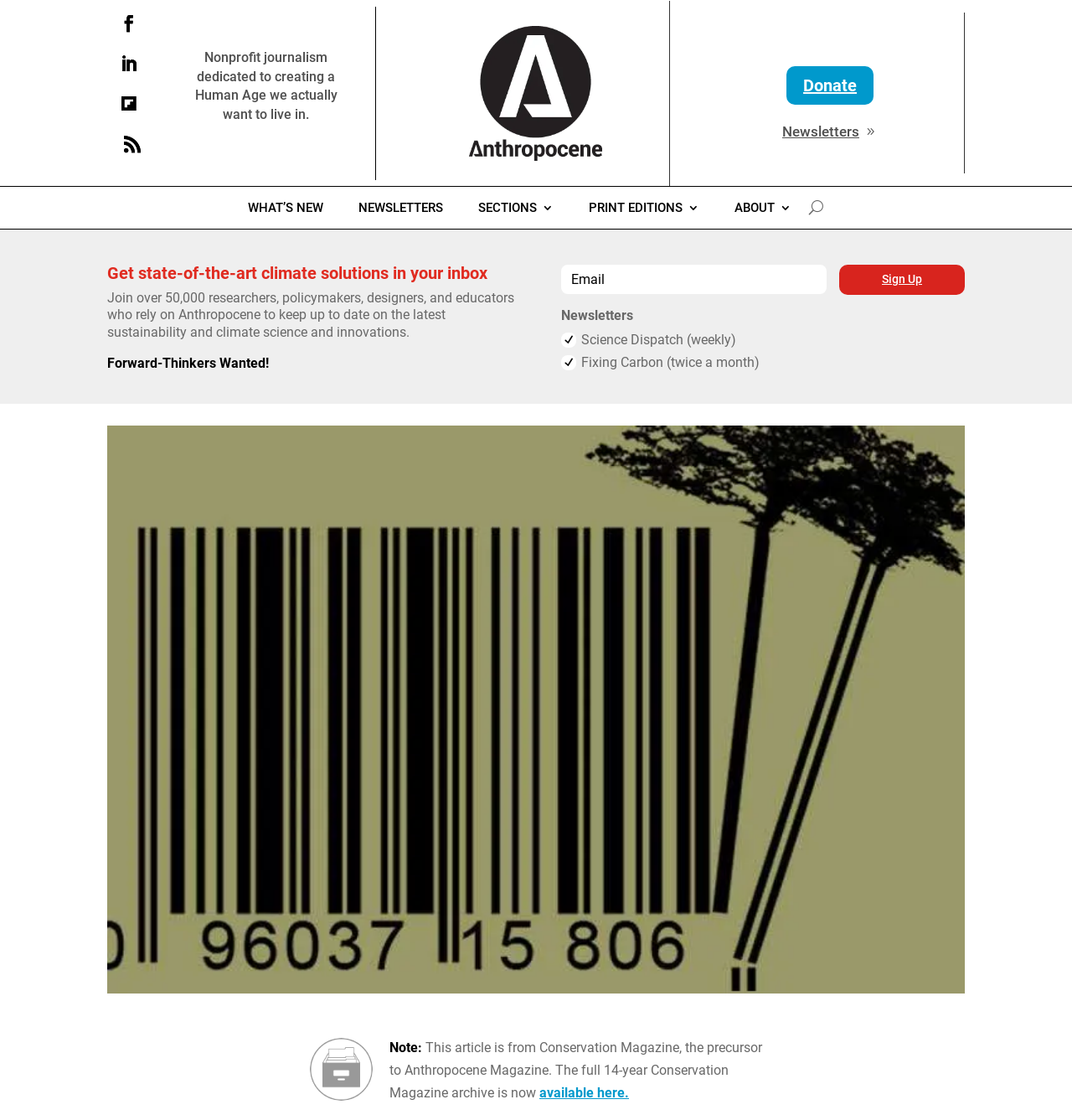Write an extensive caption that covers every aspect of the webpage.

The webpage appears to be an article from Anthropocene Magazine, with a focus on rainforest conservation. At the top left, there are four social media links, represented by icons. Below these icons, there is a static text describing the magazine's mission as "Nonprofit journalism dedicated to creating a Human Age we actually want to live in."

To the right of the social media links, there is a large image that spans almost the entire width of the page. Below this image, there are several links to different sections of the website, including "WHAT'S NEW", "NEWSLETTERS", "SECTIONS", "PRINT EDITIONS", and "ABOUT".

On the left side of the page, there is a heading that reads "Get state-of-the-art climate solutions in your inbox" followed by a paragraph of text describing the benefits of joining the magazine's newsletter. Below this, there is a textbox to input an email address, accompanied by a "Sign Up" button.

Further down the page, there is a large image that takes up most of the page's width. Below this image, there is a table with a note and a link to the full archive of Conservation Magazine, the precursor to Anthropocene Magazine.

The article itself appears to be about the use of technology in rainforest conservation, with a title that reads "Logging by Number" and a byline by Fred Pearce. The article begins with a description of a road in Liberia, but the rest of the content is not immediately visible on the page.